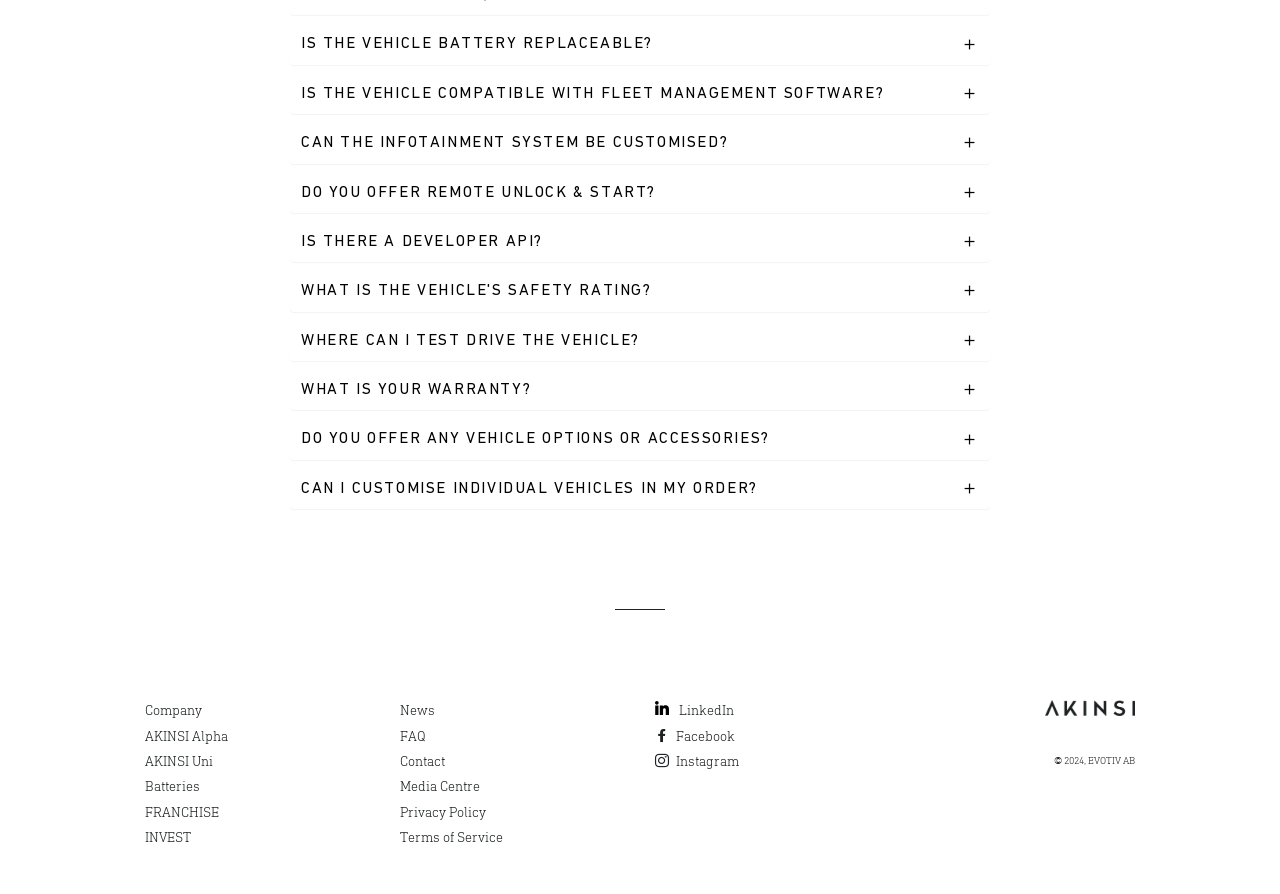Given the webpage screenshot and the description, determine the bounding box coordinates (top-left x, top-left y, bottom-right x, bottom-right y) that define the location of the UI element matching this description: Terms of Service

[0.312, 0.927, 0.393, 0.945]